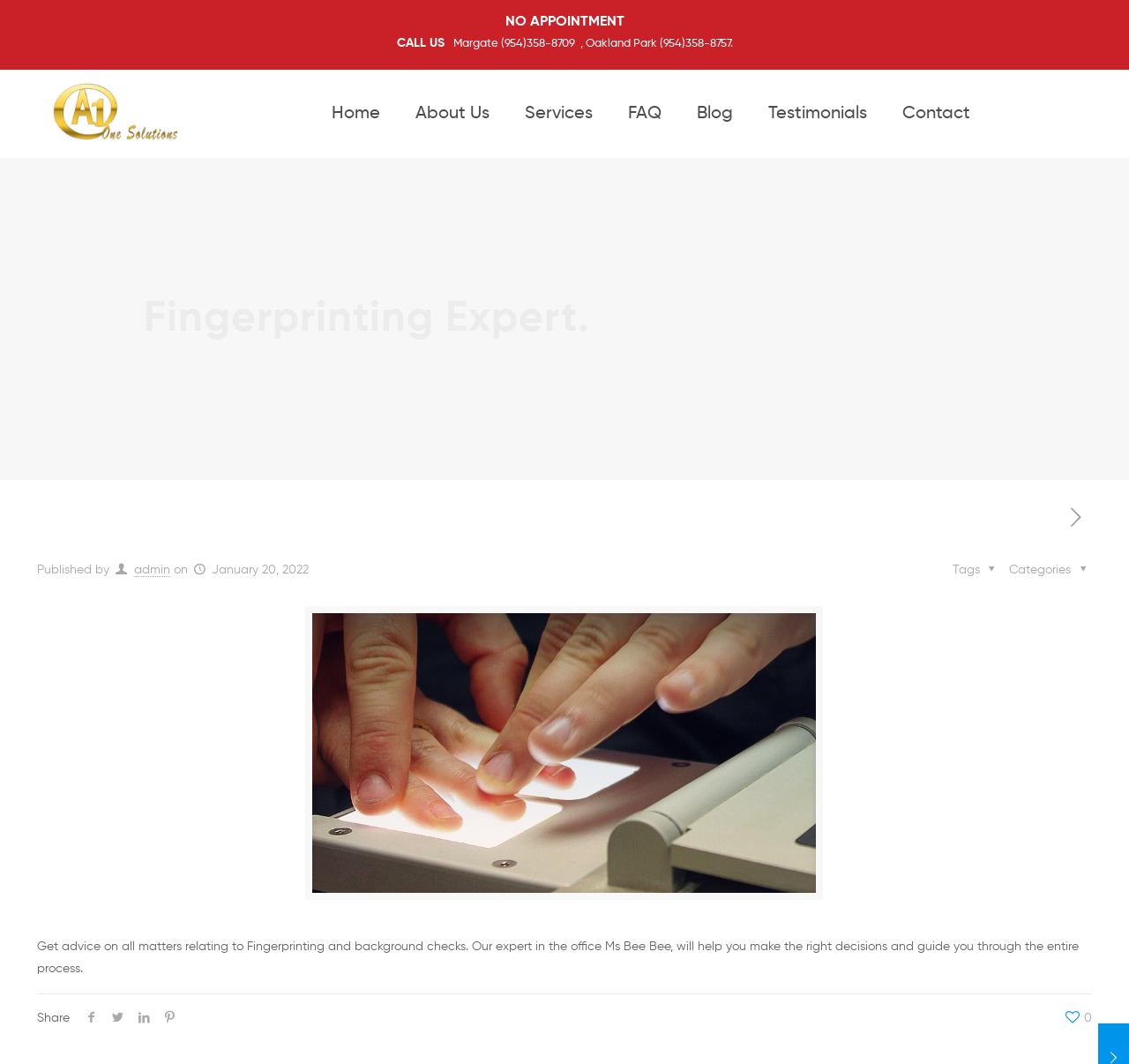What is the phone number for Margate?
Please provide an in-depth and detailed response to the question.

The phone number for Margate can be found in the static text element 'Margate (954)358-8709 , Oakland Park (954)358-8757.' which is located at the top of the webpage.